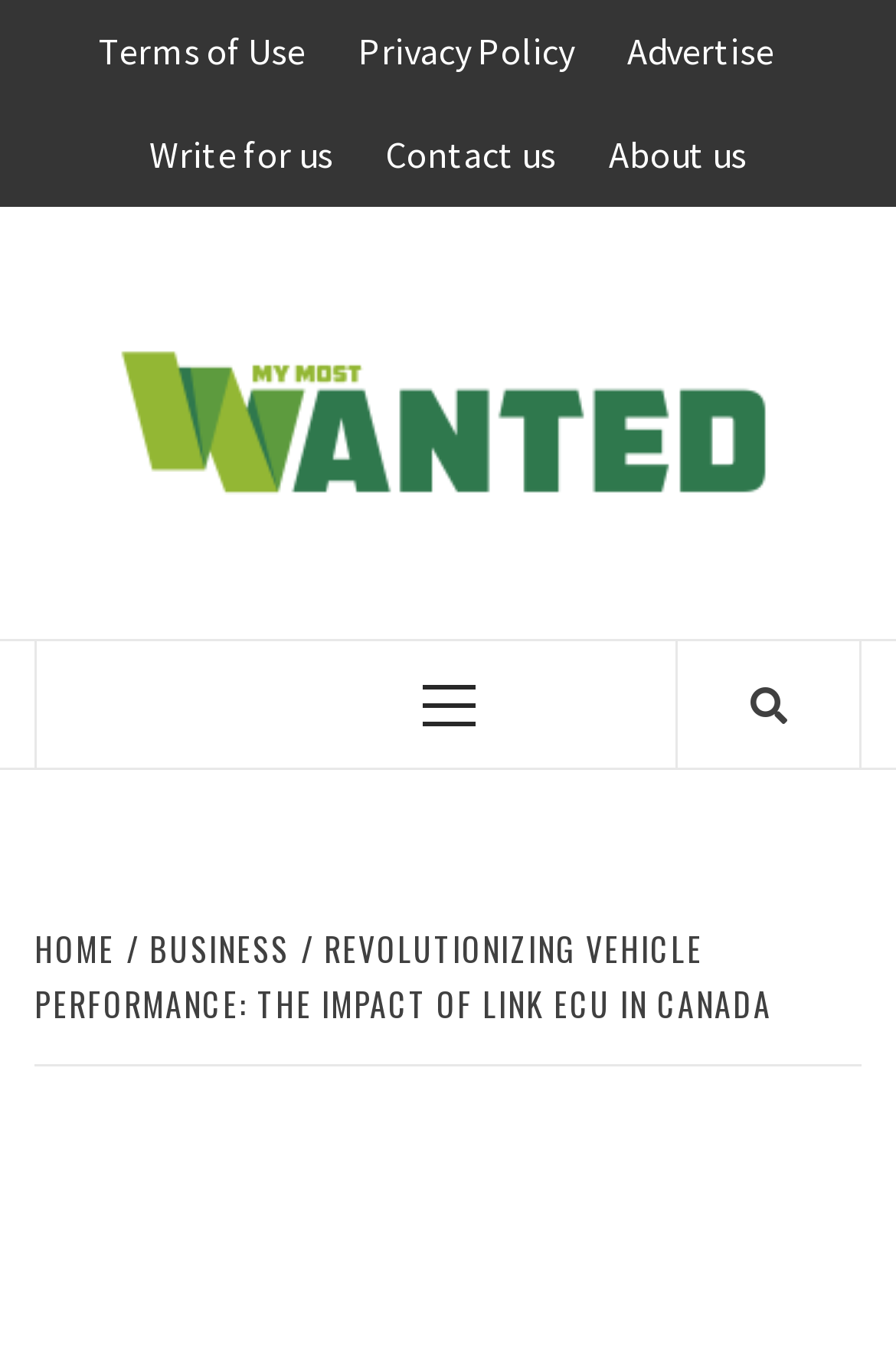Please identify the bounding box coordinates of the region to click in order to complete the given instruction: "Click on Terms of Use". The coordinates should be four float numbers between 0 and 1, i.e., [left, top, right, bottom].

[0.11, 0.0, 0.367, 0.076]